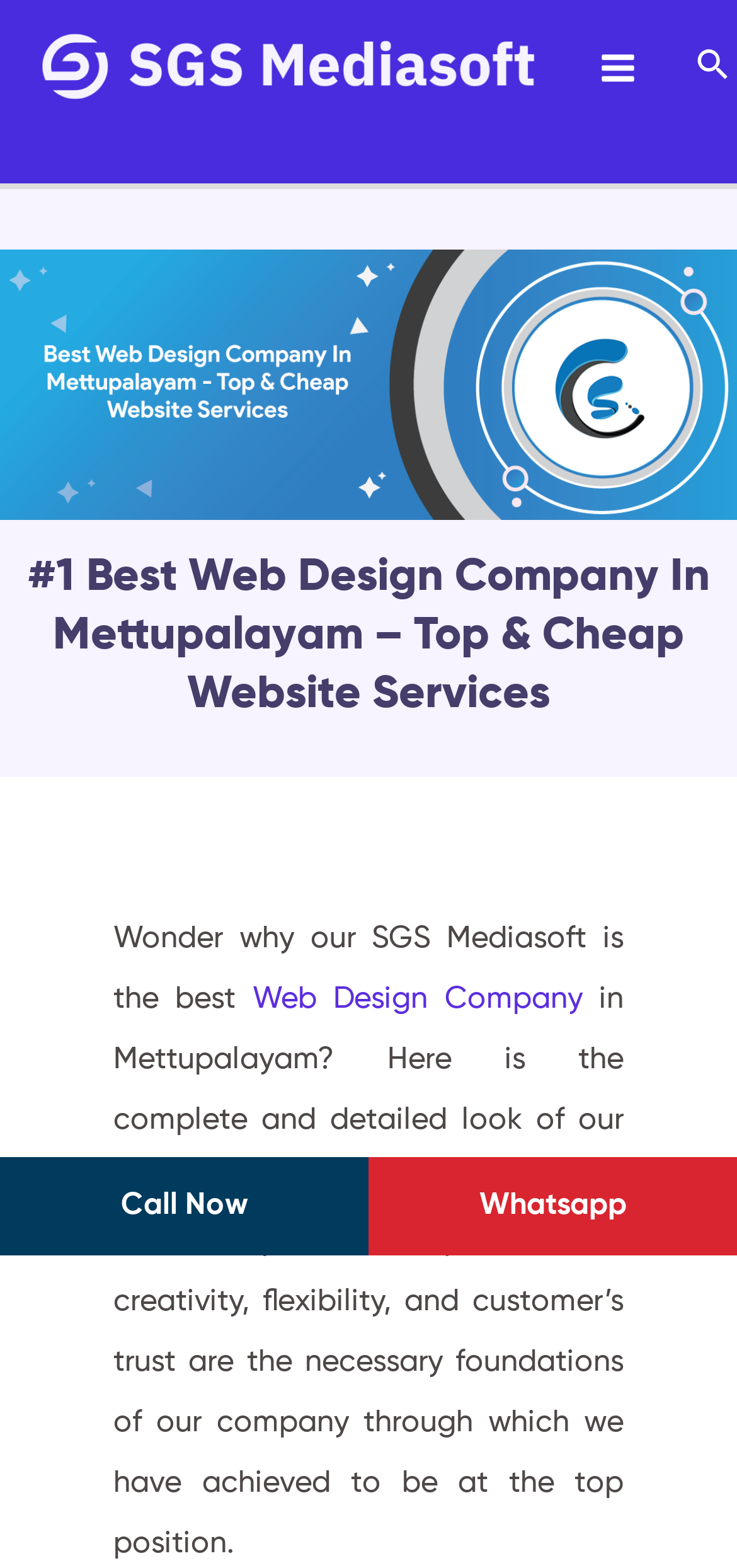Analyze the image and answer the question with as much detail as possible: 
What is the tone of the webpage?

I inferred the tone by reading the text, which highlights the company's achievements and services, and also noticing the presence of a call-to-action link 'Call Now', which suggests that the webpage is promotional in nature.